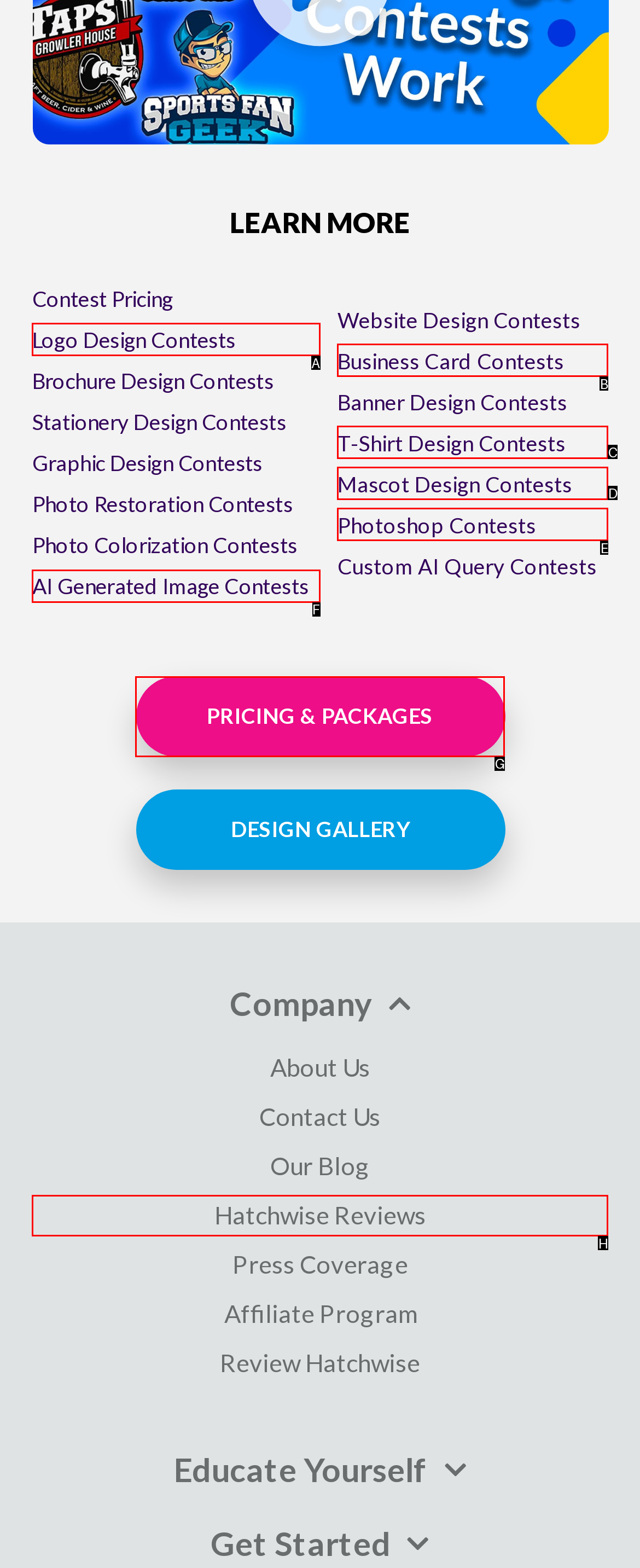Identify the correct lettered option to click in order to perform this task: Explore logo design contests. Respond with the letter.

A